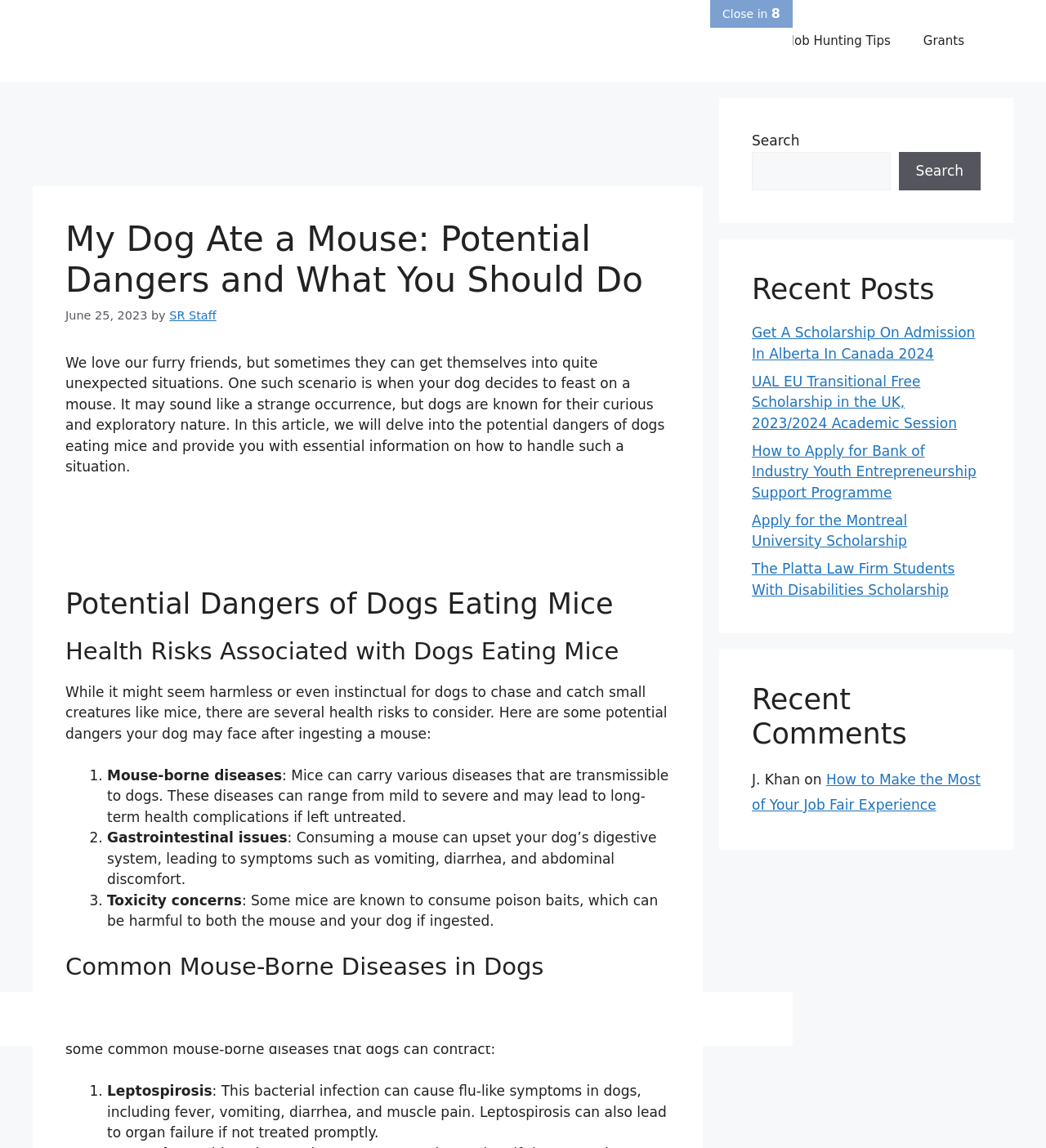How many recent posts are listed?
Please respond to the question thoroughly and include all relevant details.

I counted the links in the 'Recent Posts' section, which are 'Get A Scholarship On Admission In Alberta In Canada 2024', 'UAL EU Transitional Free Scholarship in the UK, 2023/2024 Academic Session', 'How to Apply for Bank of Industry Youth Entrepreneurship Support Programme', 'Apply for the Montreal University Scholarship', and 'The Platta Law Firm Students With Disabilities Scholarship'. There are 5 recent posts listed.